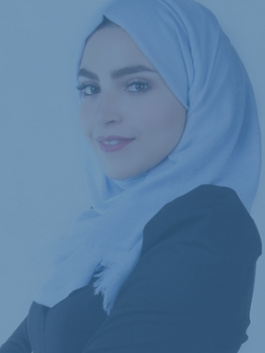What does the woman's pose suggest?
Could you answer the question with a detailed and thorough explanation?

The caption states that the composition captures the woman in a thoughtful pose, which suggests elegance and grace, implying a sense of refinement and poise.